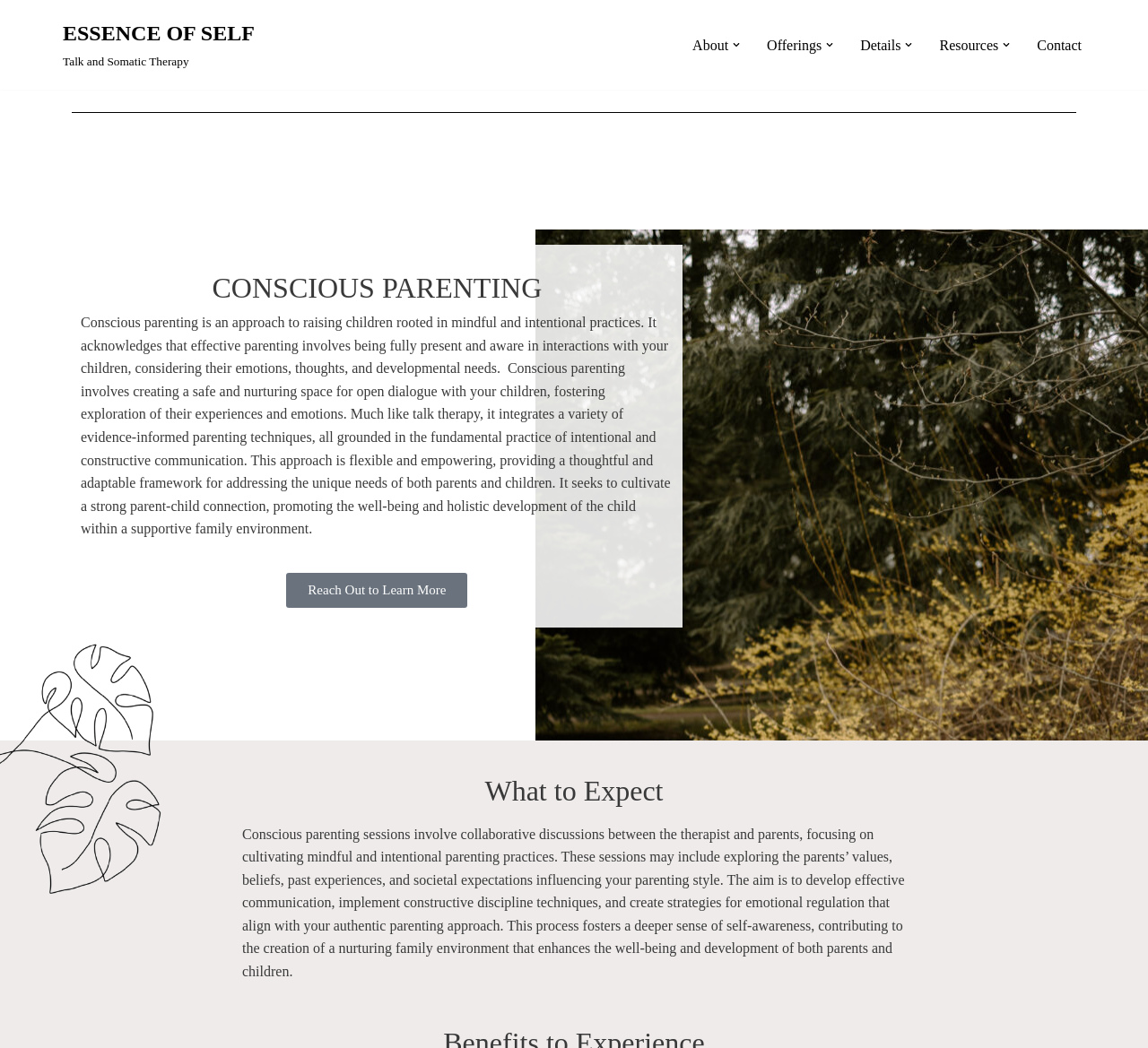Please find the bounding box coordinates of the element that you should click to achieve the following instruction: "Click on the 'About' link". The coordinates should be presented as four float numbers between 0 and 1: [left, top, right, bottom].

[0.603, 0.031, 0.634, 0.054]